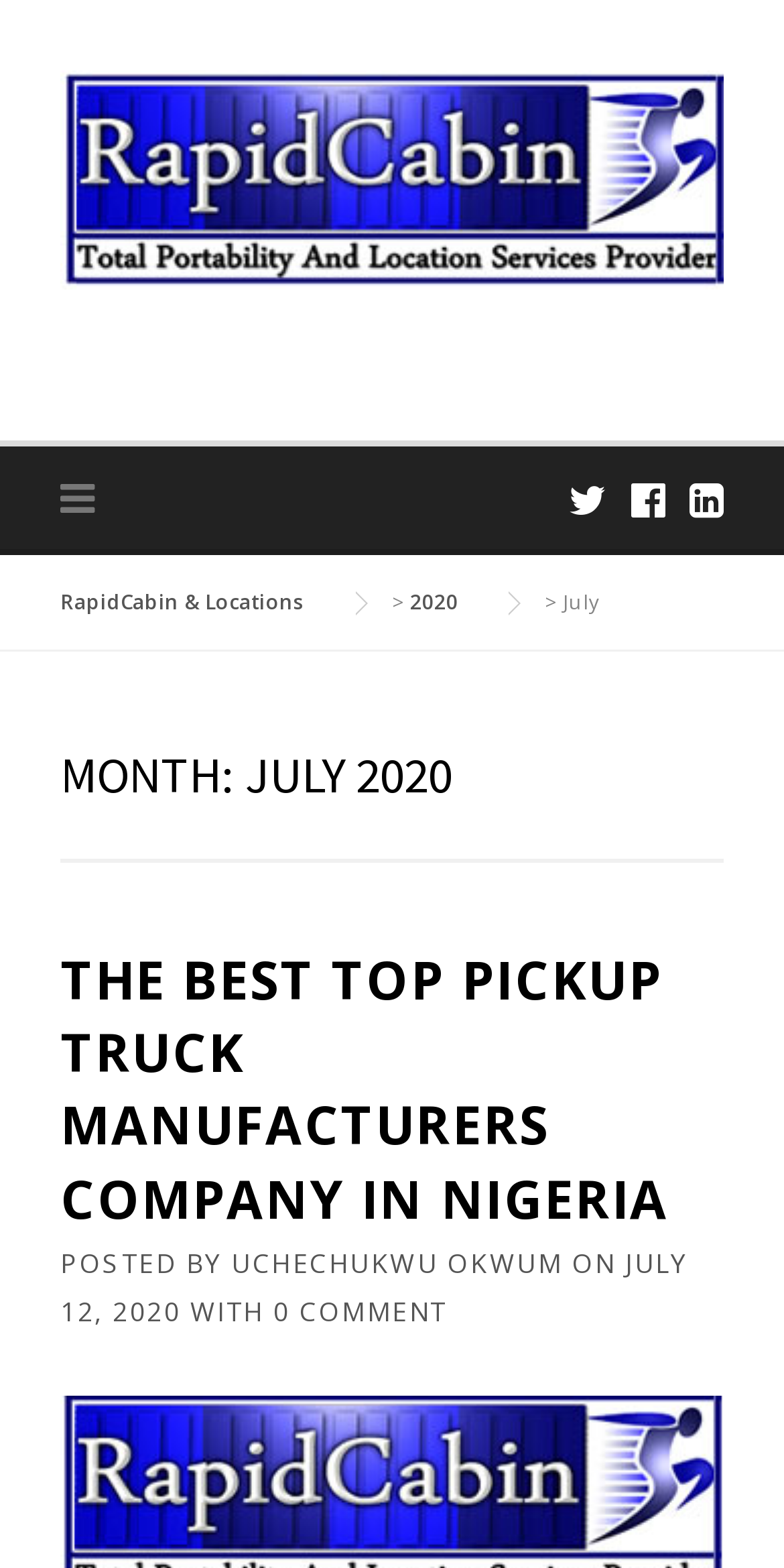Based on the image, provide a detailed response to the question:
What is the topic of the post?

I found the topic of the post by looking at the heading 'THE BEST TOP PICKUP TRUCK MANUFACTURERS COMPANY IN NIGERIA' which indicates the topic of the post.